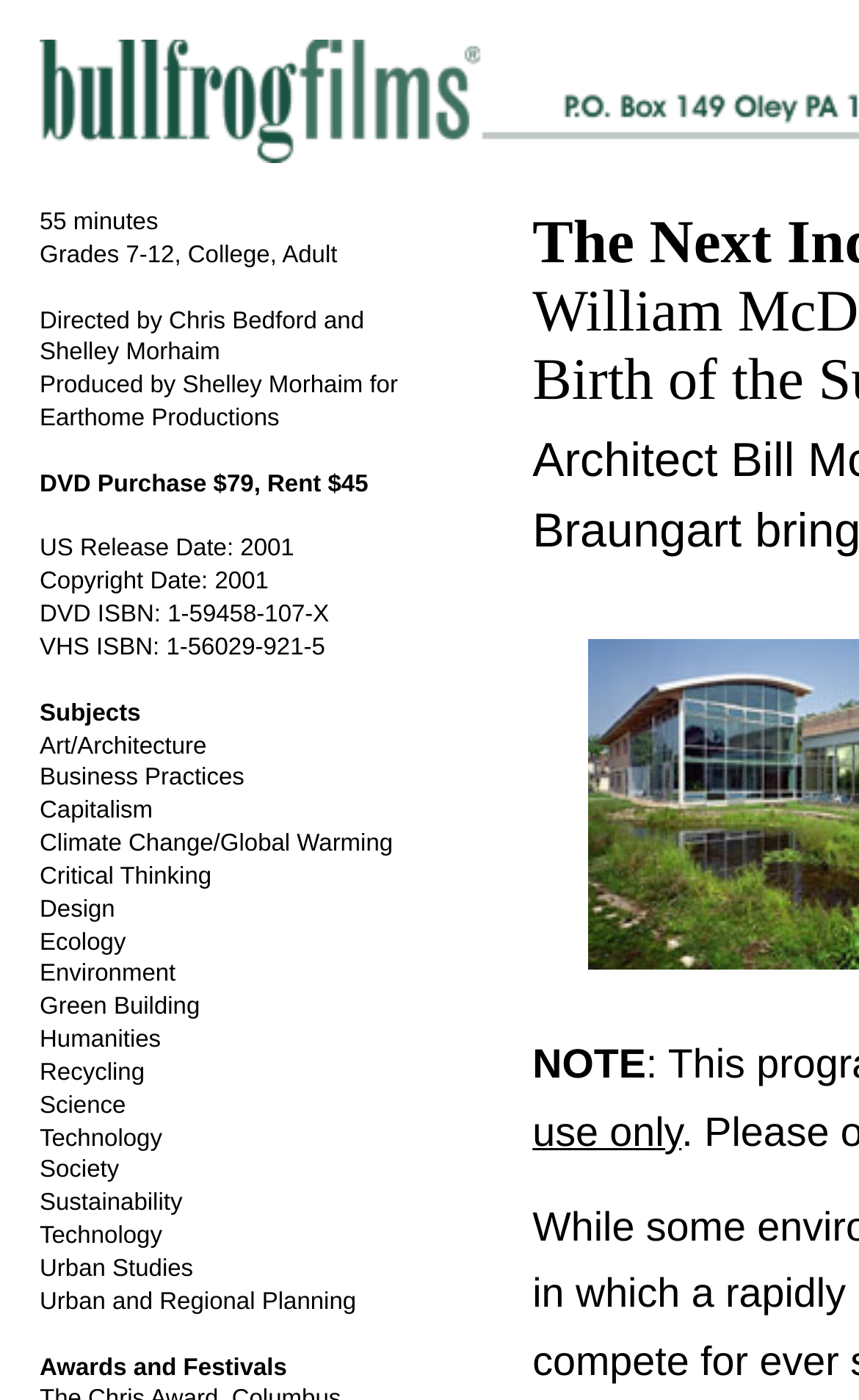Deliver a detailed narrative of the webpage's visual and textual elements.

The webpage appears to be a product page for a documentary film titled "The Next Industrial Revolution". At the top, there is a section with credits, including the directors and producers of the film. Below this, there is a section with purchasing information, including the DVD purchase price and rental price.

Further down, there is a section with details about the film's release date, copyright date, and ISBN numbers for both DVD and VHS formats. Following this, there is a list of subjects related to the film, including art, architecture, business practices, capitalism, climate change, and many others.

To the right of the subjects list, there is a small image, likely a thumbnail of the film's cover art. Below the image, there is a table with additional information, although the exact content is not specified.

At the bottom of the page, there is a note, although the content of the note is not specified. Overall, the page appears to be a detailed product page for the documentary film, providing credits, purchasing information, and related subjects.